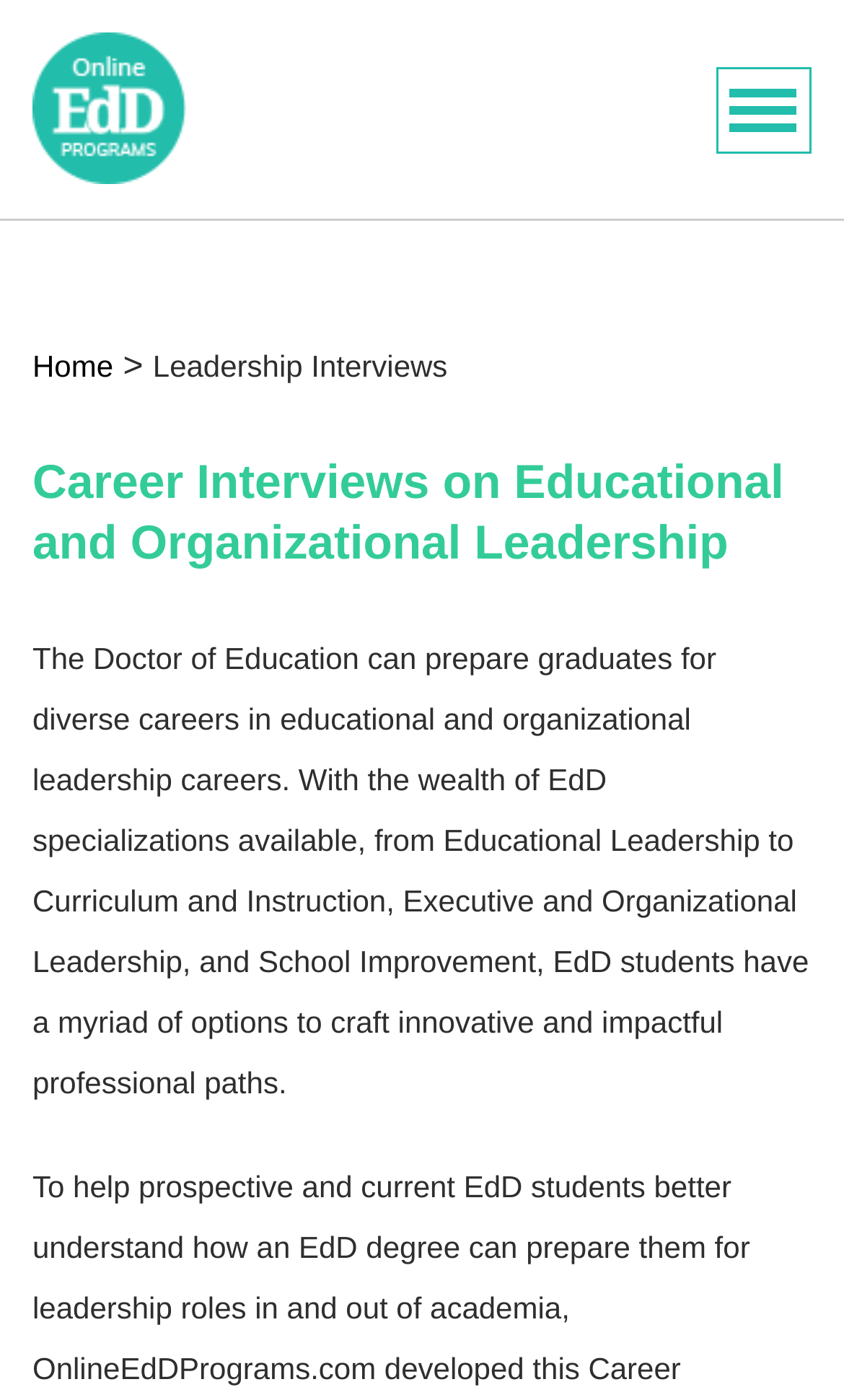What is the main topic of this webpage?
Using the image, provide a detailed and thorough answer to the question.

Based on the webpage content, specifically the heading 'Career Interviews on Educational and Organizational Leadership' and the text 'The Doctor of Education can prepare graduates for diverse careers in educational and organizational leadership careers.', it is clear that the main topic of this webpage is Educational and Organizational Leadership.